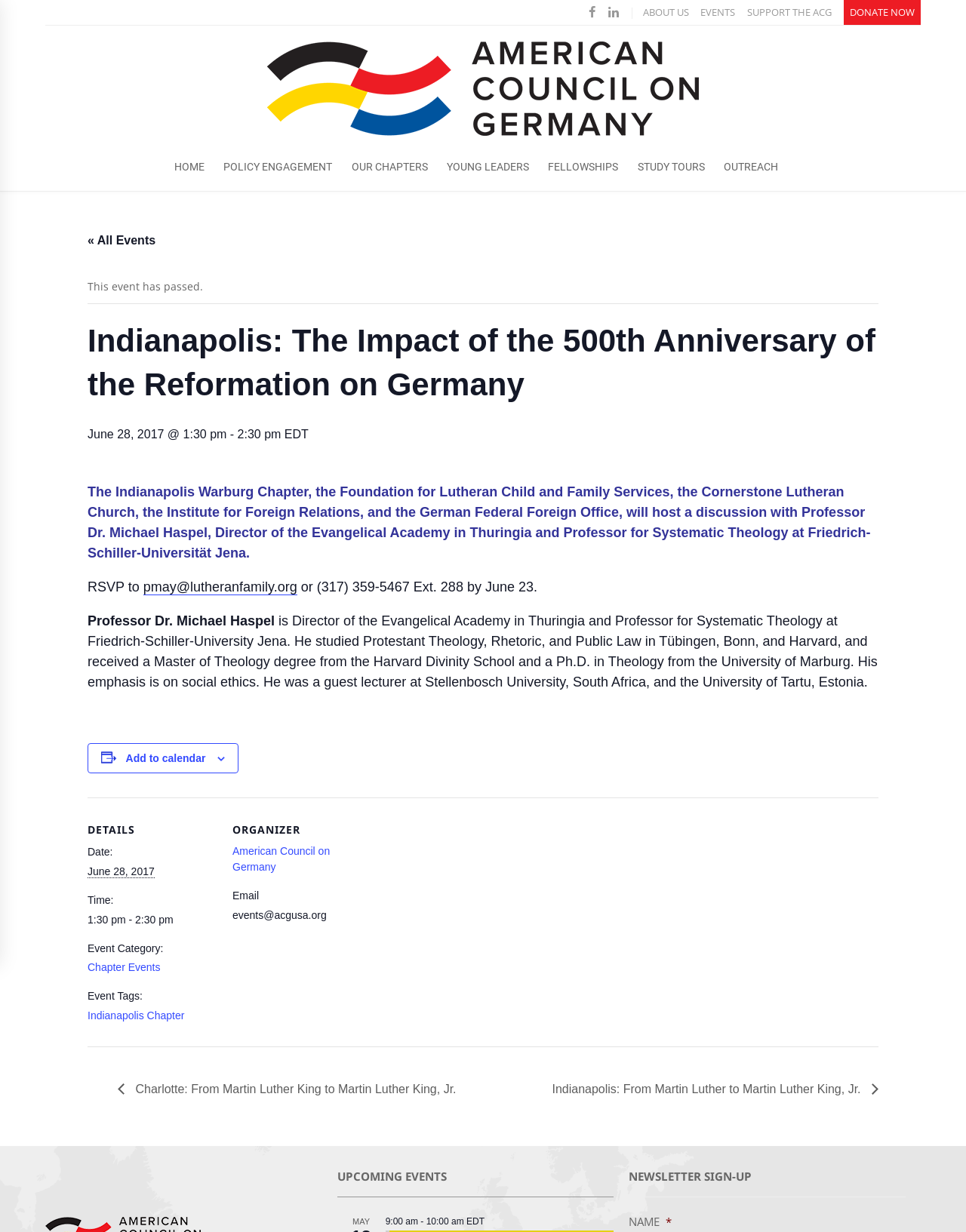What is the date of the Indianapolis event? Refer to the image and provide a one-word or short phrase answer.

June 28, 2017